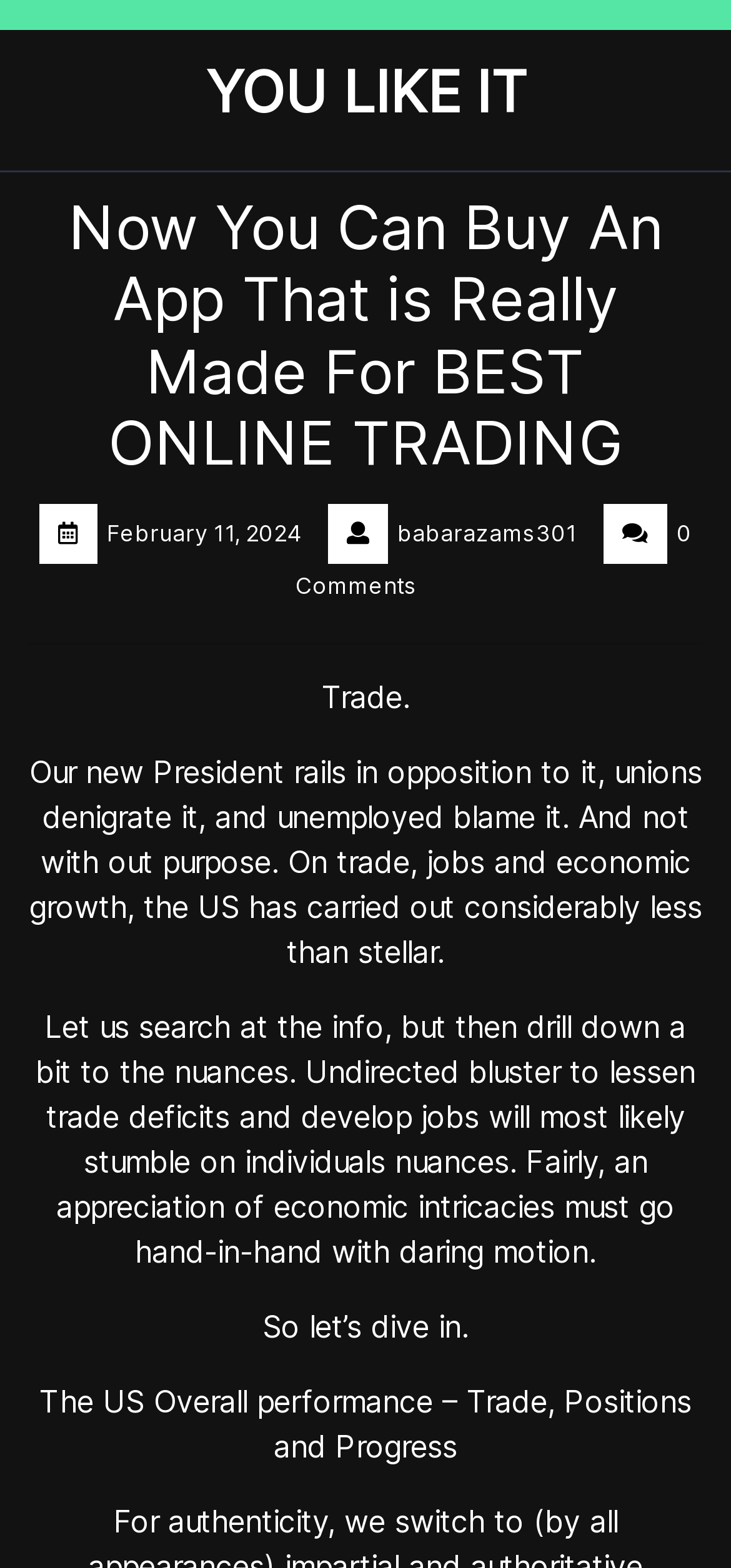What is the date of the article?
From the screenshot, supply a one-word or short-phrase answer.

February 11, 2024